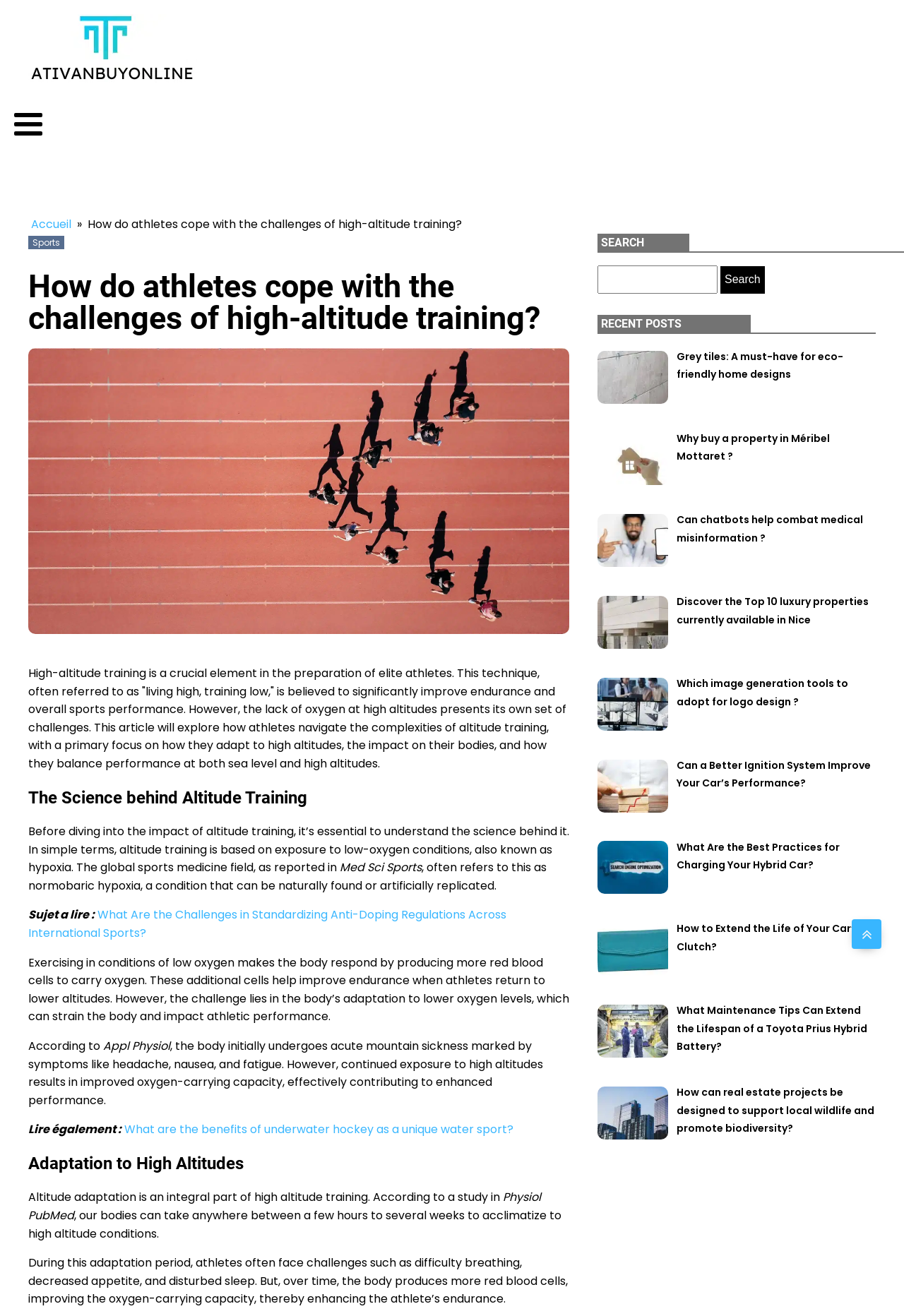What is the main topic of this webpage?
Can you provide a detailed and comprehensive answer to the question?

Based on the webpage content, the main topic is high-altitude training, which is a crucial element in the preparation of elite athletes. The webpage explores how athletes navigate the complexities of altitude training, including adapting to high altitudes, the impact on their bodies, and balancing performance at both sea level and high altitudes.